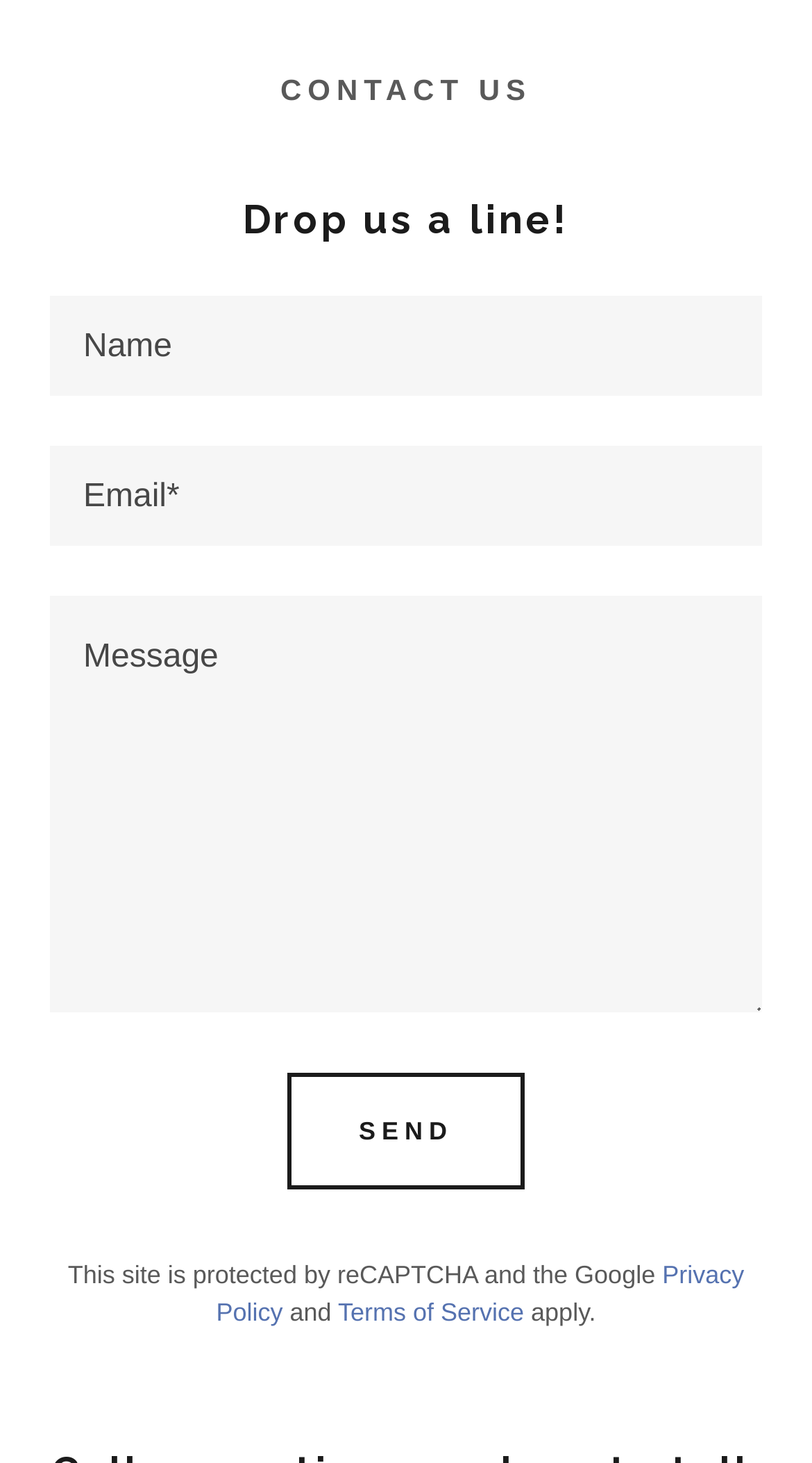What is the name of the service protecting this site?
Based on the image content, provide your answer in one word or a short phrase.

reCAPTCHA